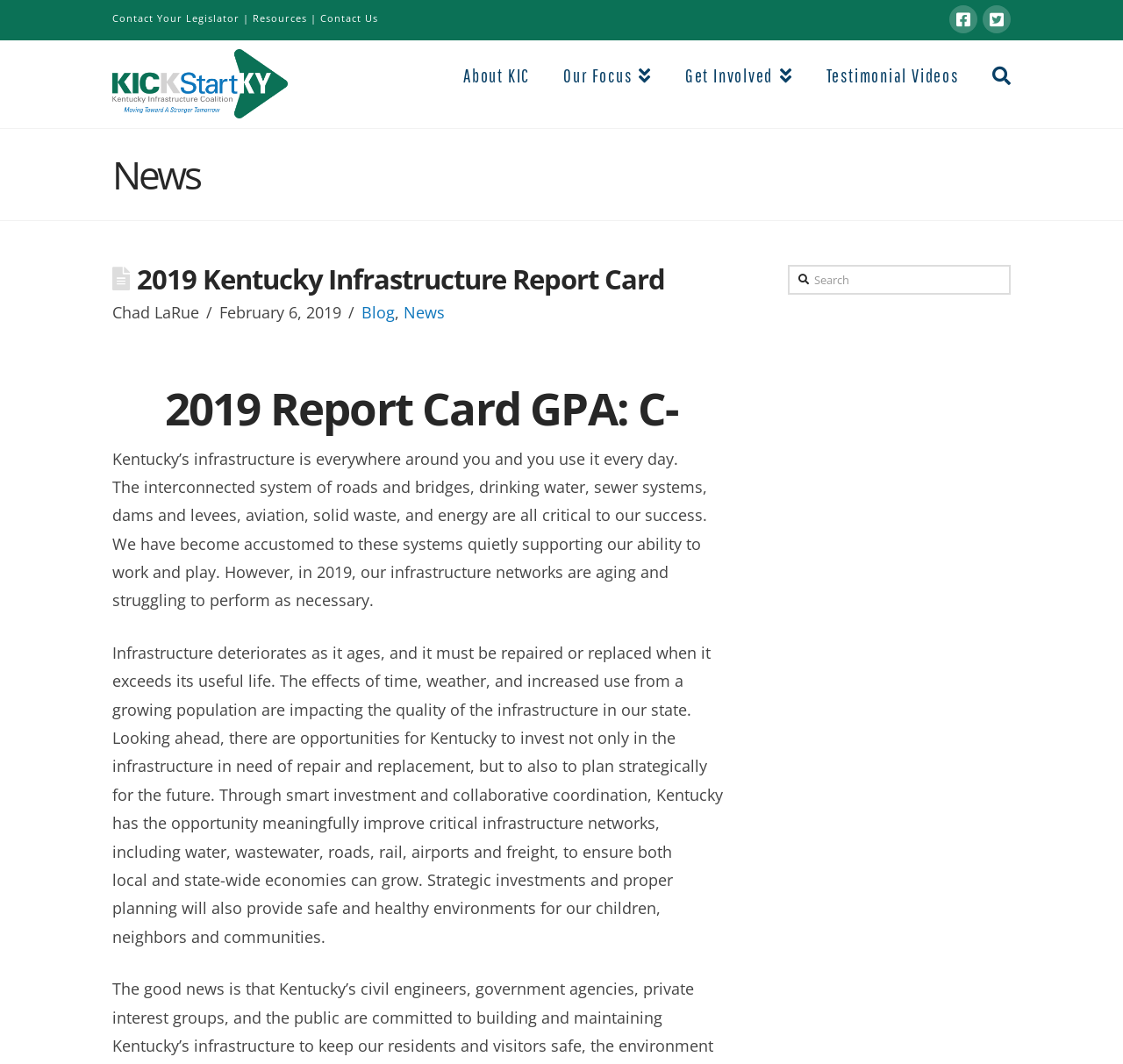What is the GPA of the 2019 Report Card?
Refer to the screenshot and answer in one word or phrase.

C-